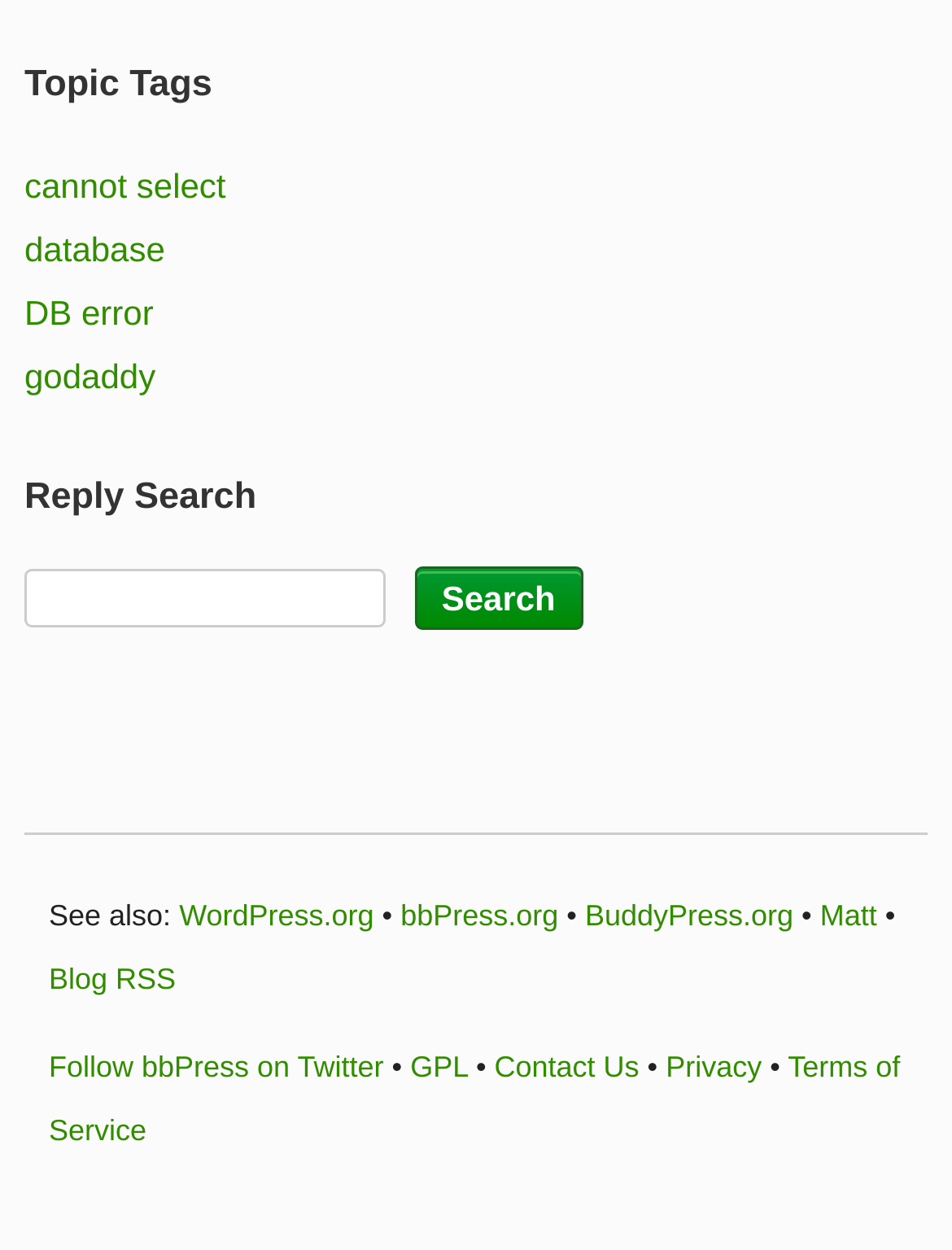Find the bounding box coordinates of the clickable area that will achieve the following instruction: "Visit WordPress.org".

[0.188, 0.718, 0.393, 0.746]